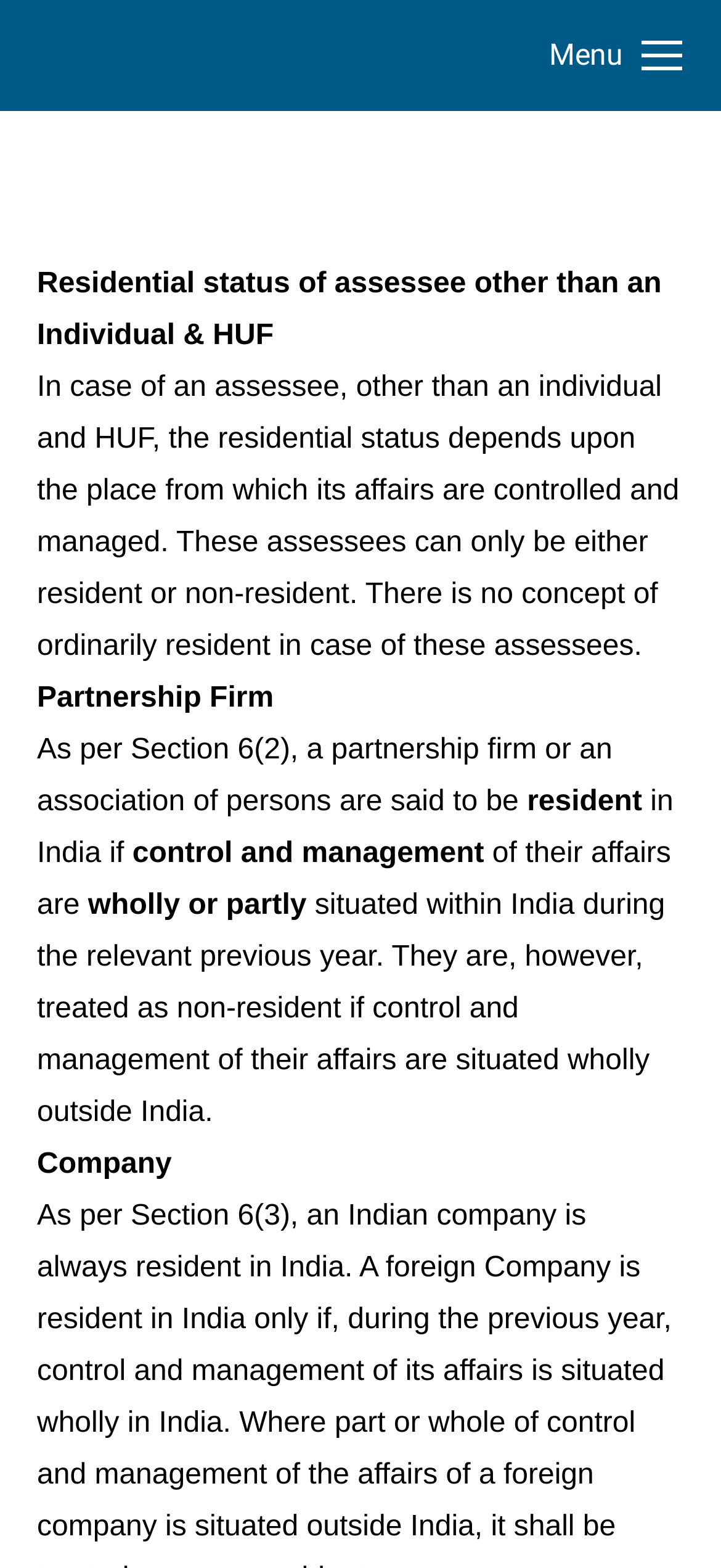Can you give a comprehensive explanation to the question given the content of the image?
What determines the residential status of an assessee other than an individual and HUF?

According to the webpage, the residential status of an assessee other than an individual and HUF depends upon the place from which its affairs are controlled and managed.